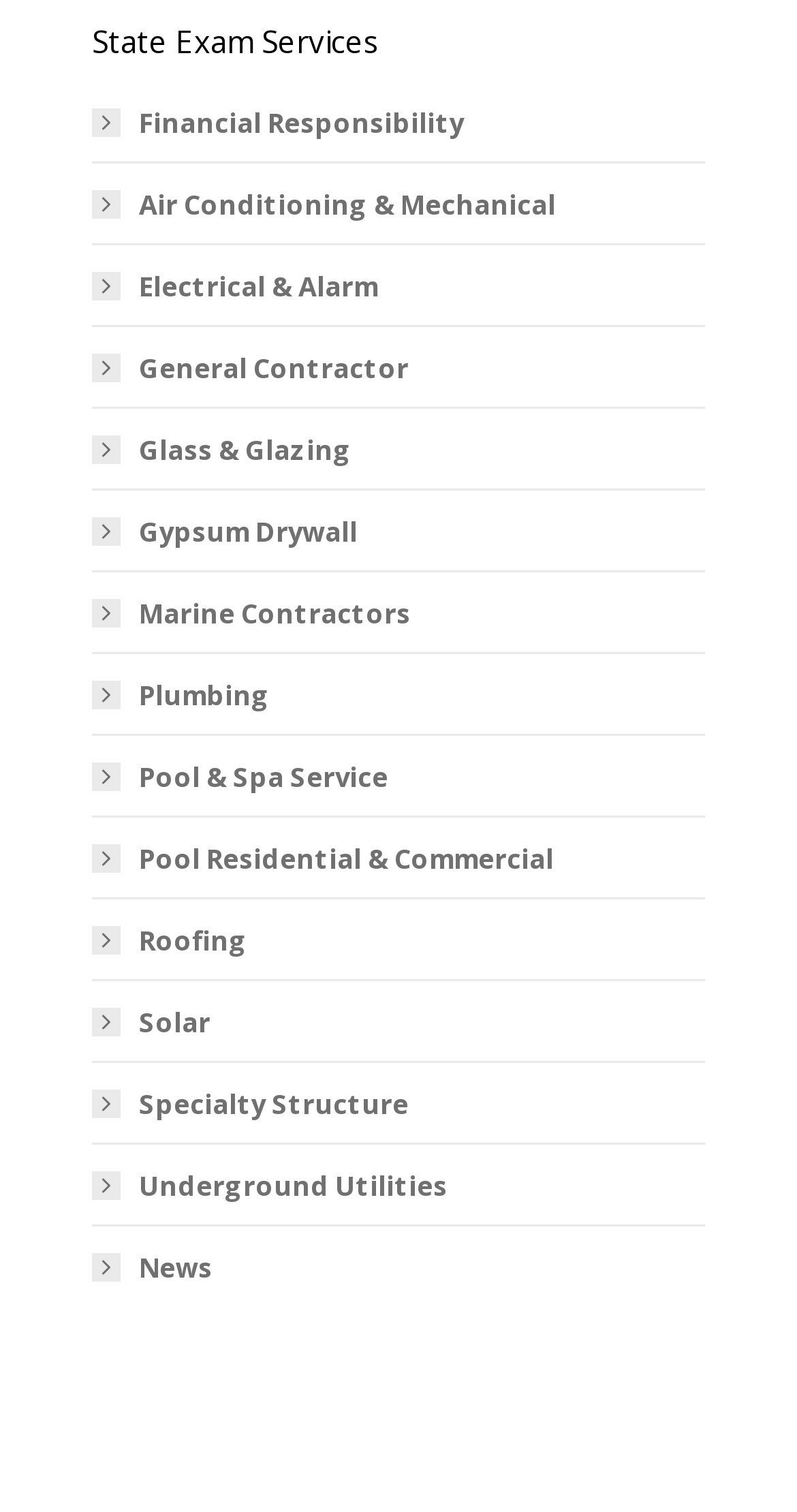Locate the bounding box coordinates of the item that should be clicked to fulfill the instruction: "Explore Air Conditioning & Mechanical services".

[0.115, 0.122, 0.697, 0.149]